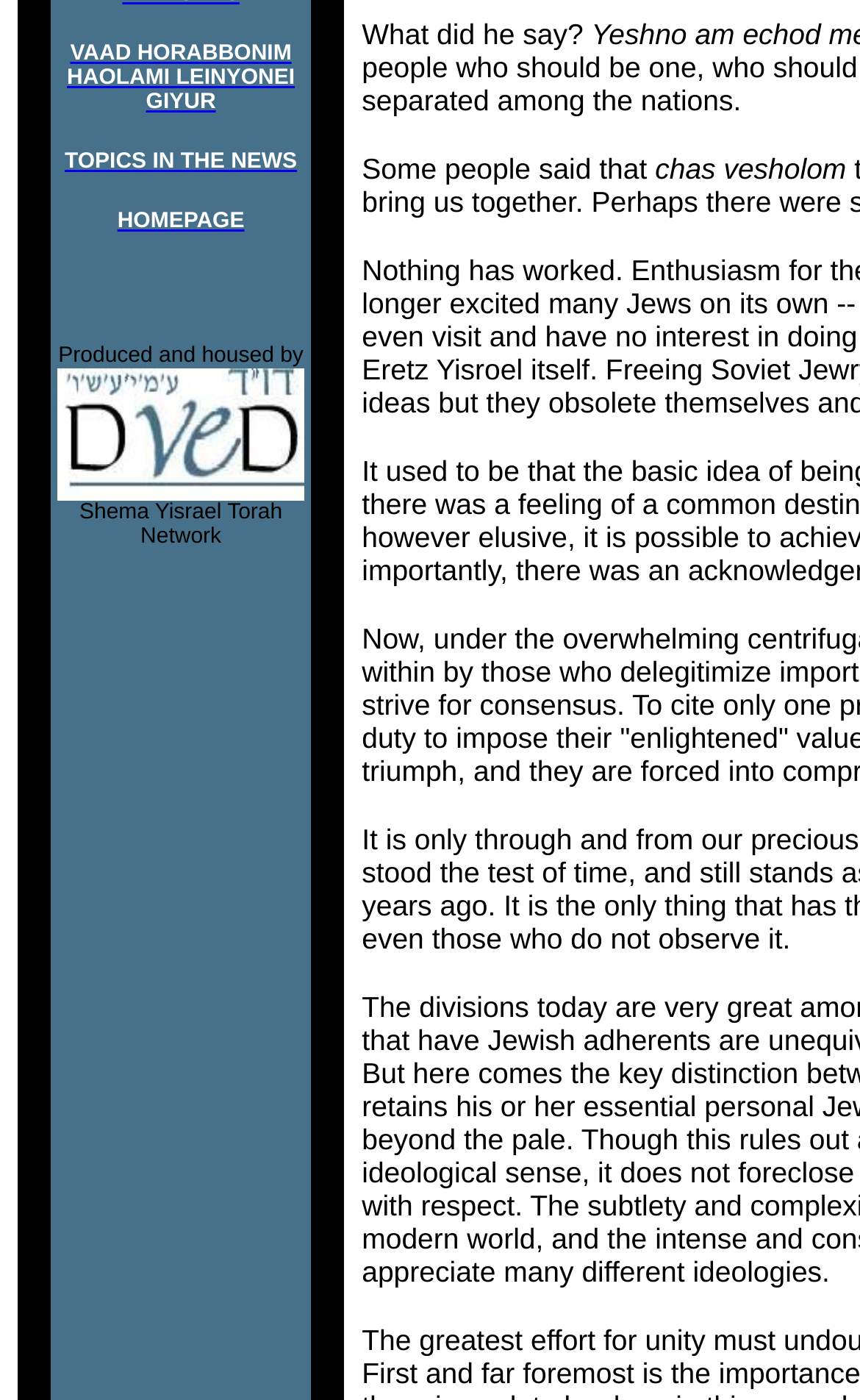Give the bounding box coordinates for the element described by: "TOPICS IN THE NEWS".

[0.075, 0.099, 0.345, 0.126]